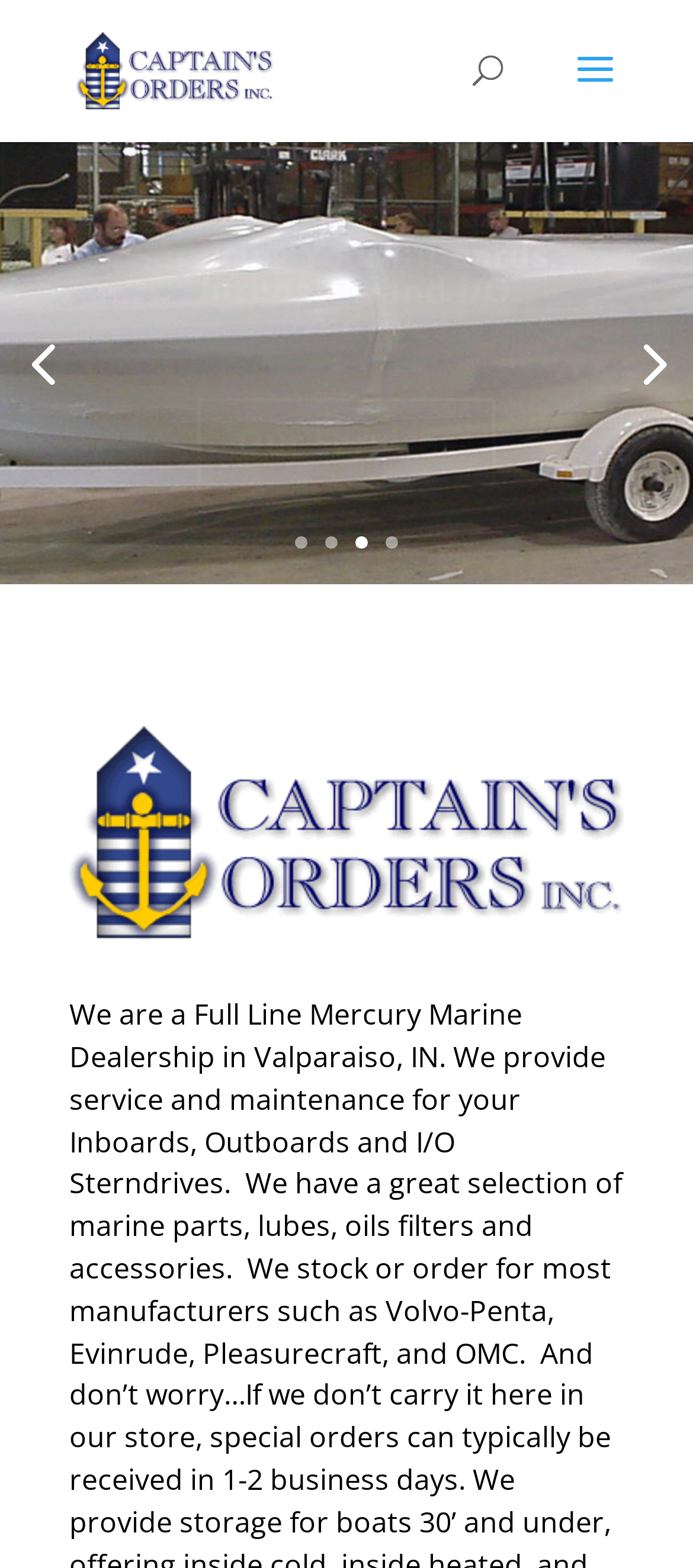Please respond to the question with a concise word or phrase:
What type of element is 'Shrink Wrap'?

Heading